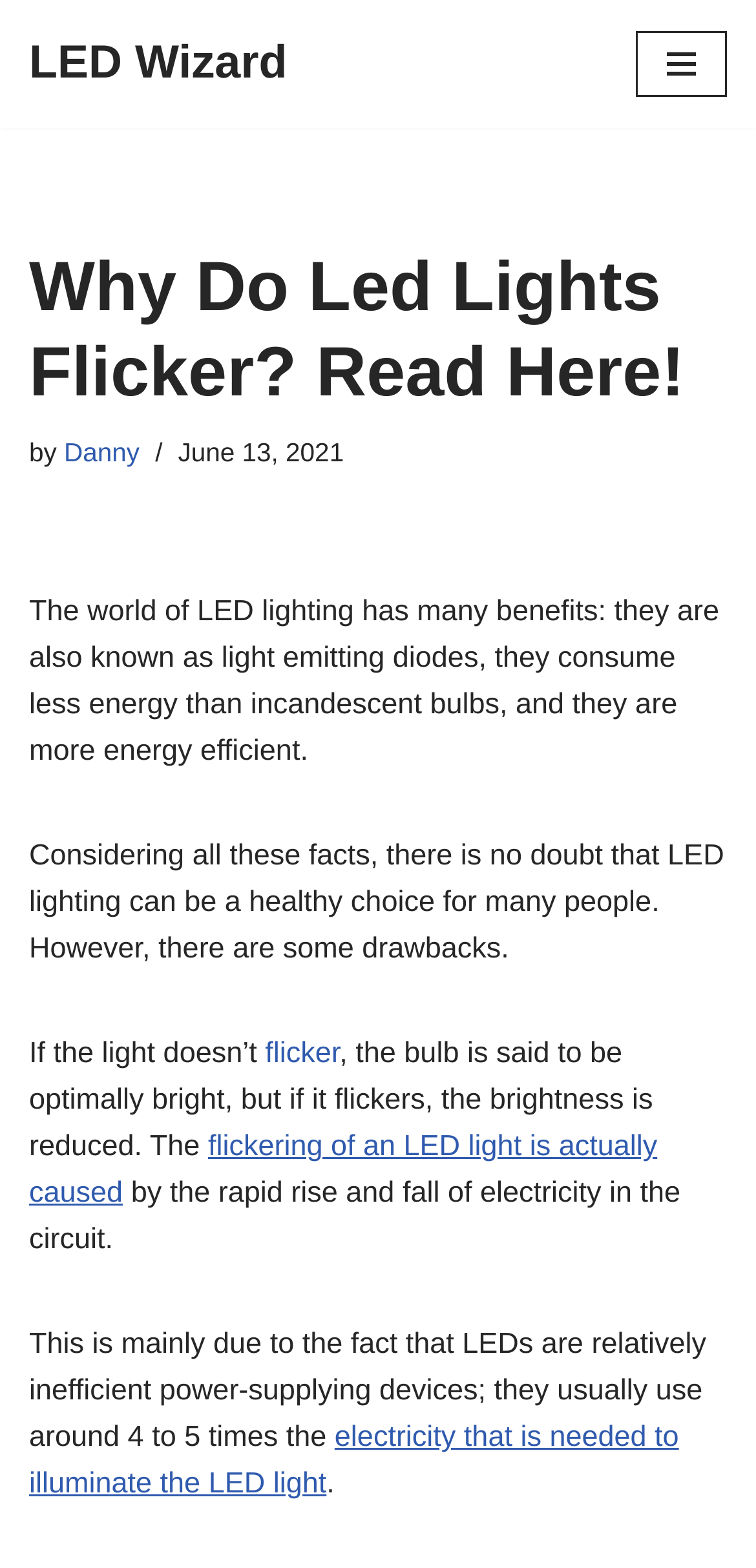Using a single word or phrase, answer the following question: 
What is the date of the article?

June 13, 2021